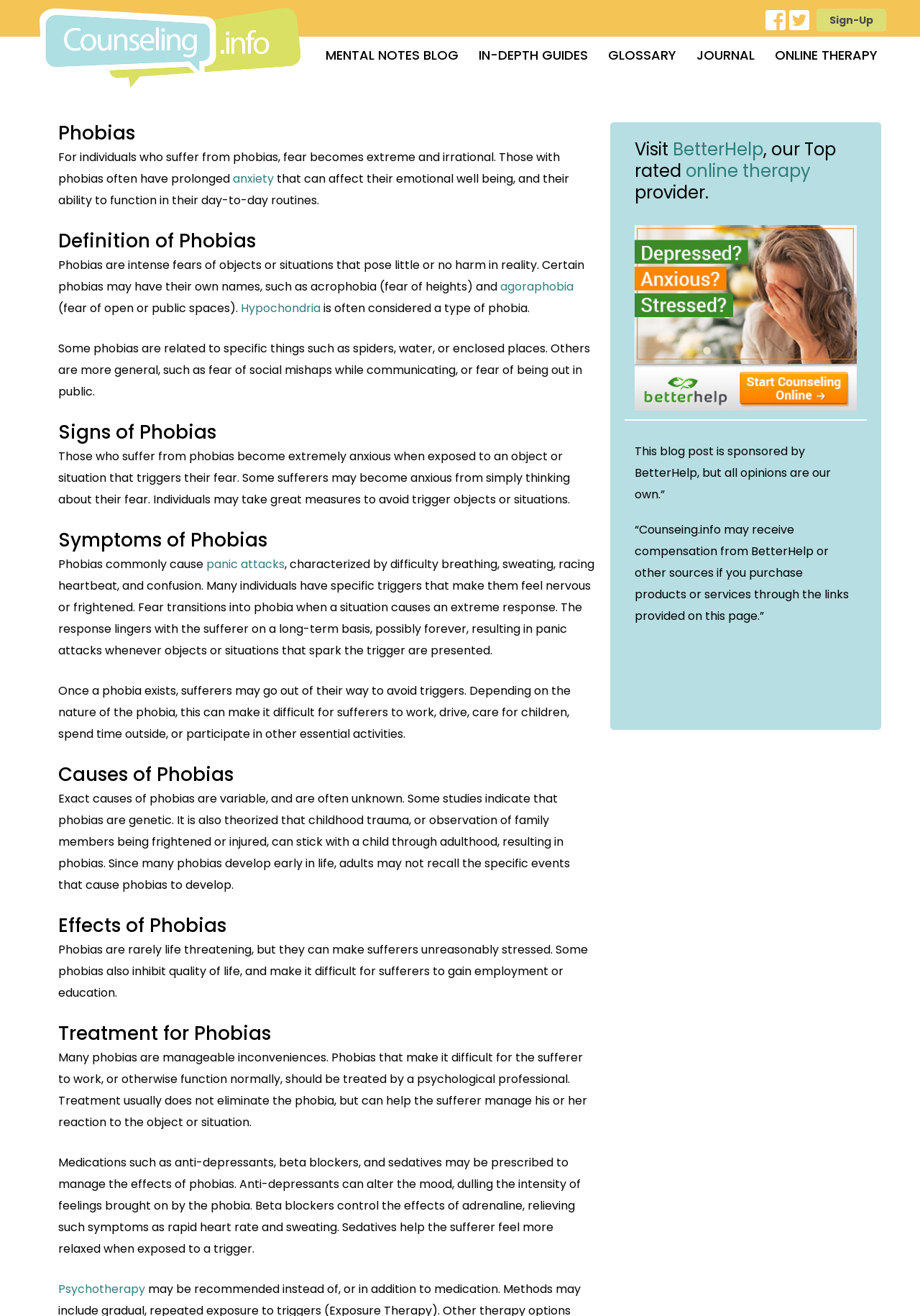Indicate the bounding box coordinates of the element that must be clicked to execute the instruction: "Click the 'Sign-Up' link". The coordinates should be given as four float numbers between 0 and 1, i.e., [left, top, right, bottom].

[0.887, 0.007, 0.963, 0.024]